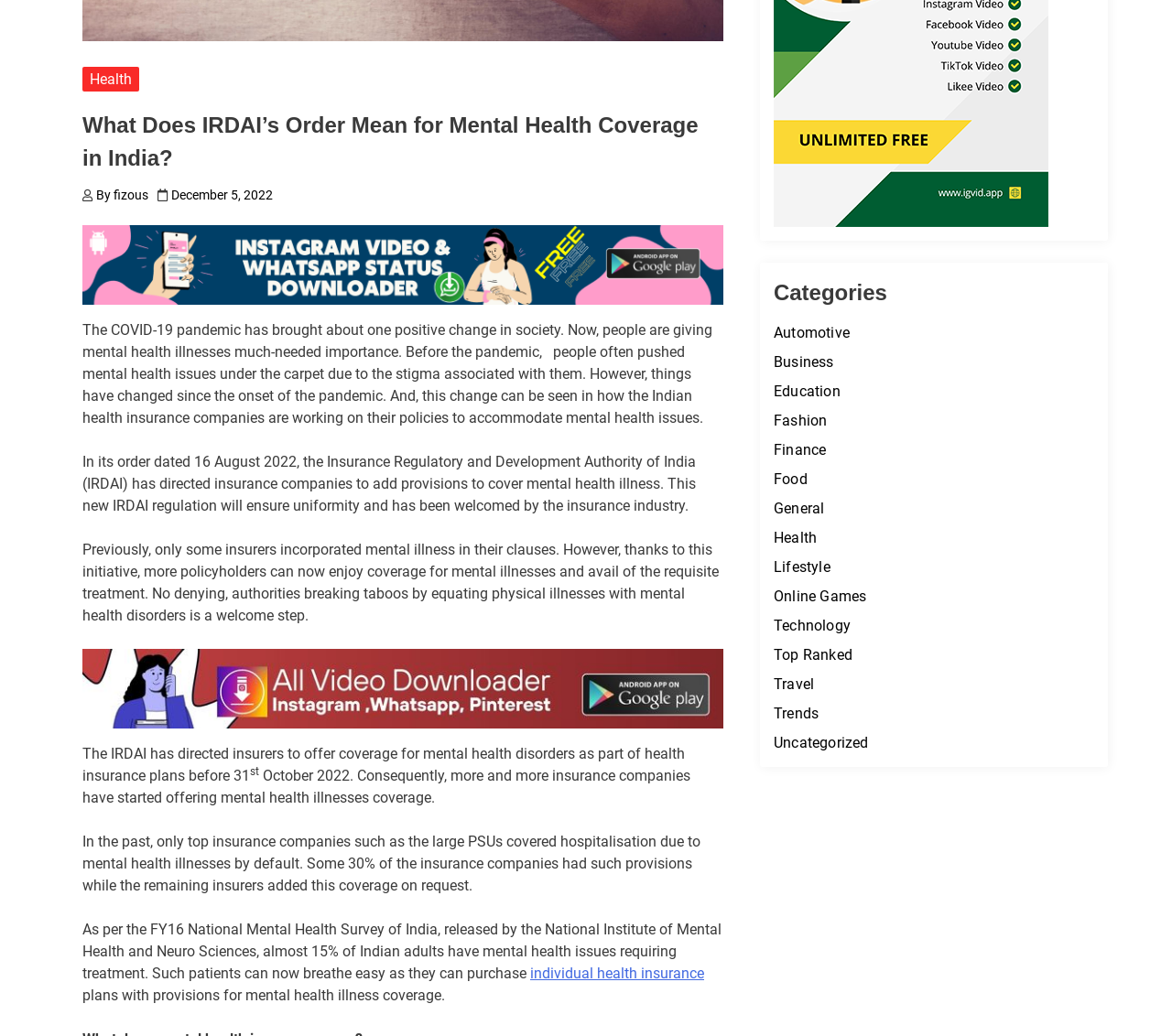What is the date of the article?
Offer a detailed and full explanation in response to the question.

I found the date of the article by looking at the link element with the text 'December 5, 2022' which is usually where the date of publication is mentioned.